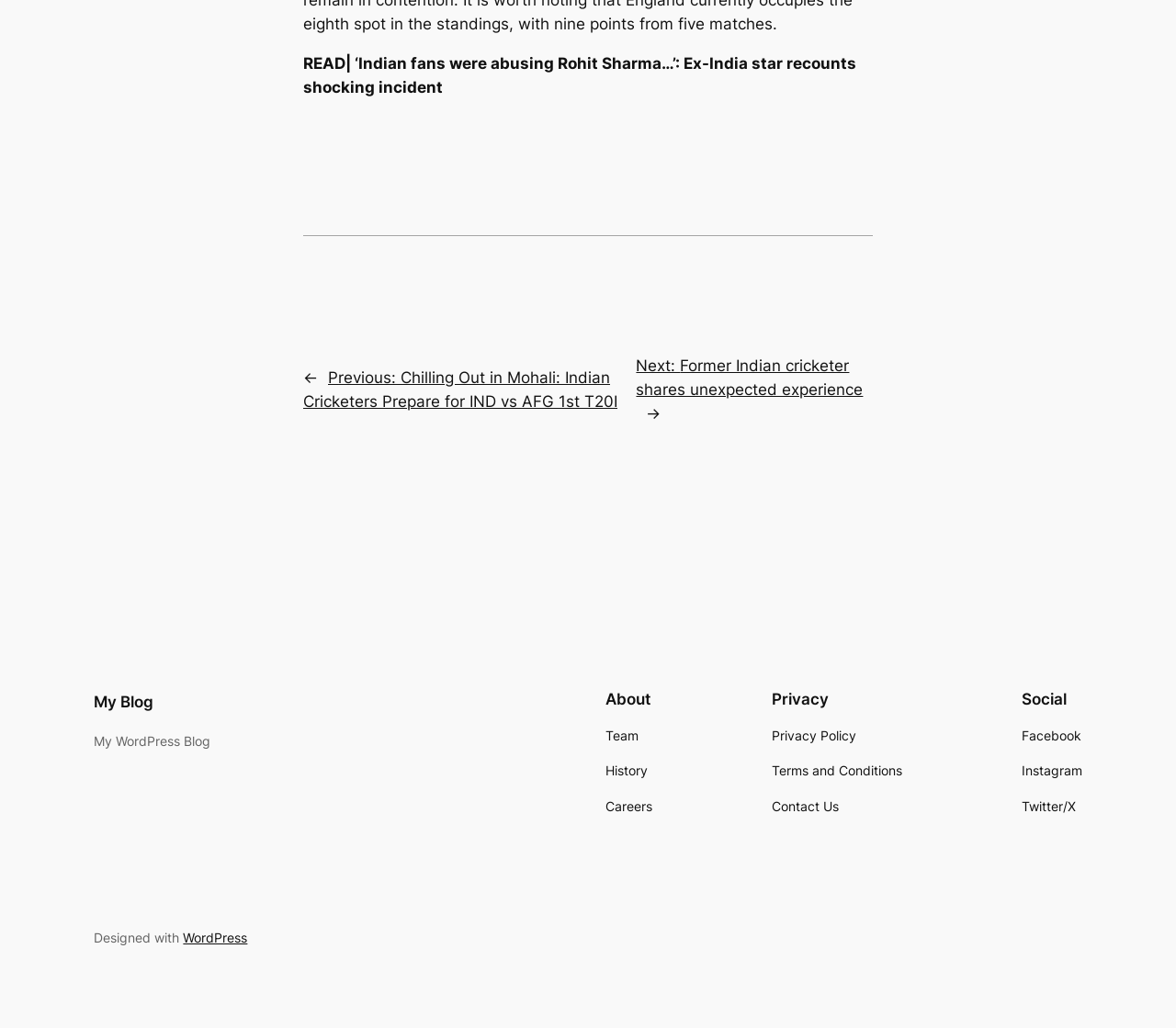What social media platforms are linked?
Answer the question with a single word or phrase derived from the image.

Facebook, Instagram, Twitter/X